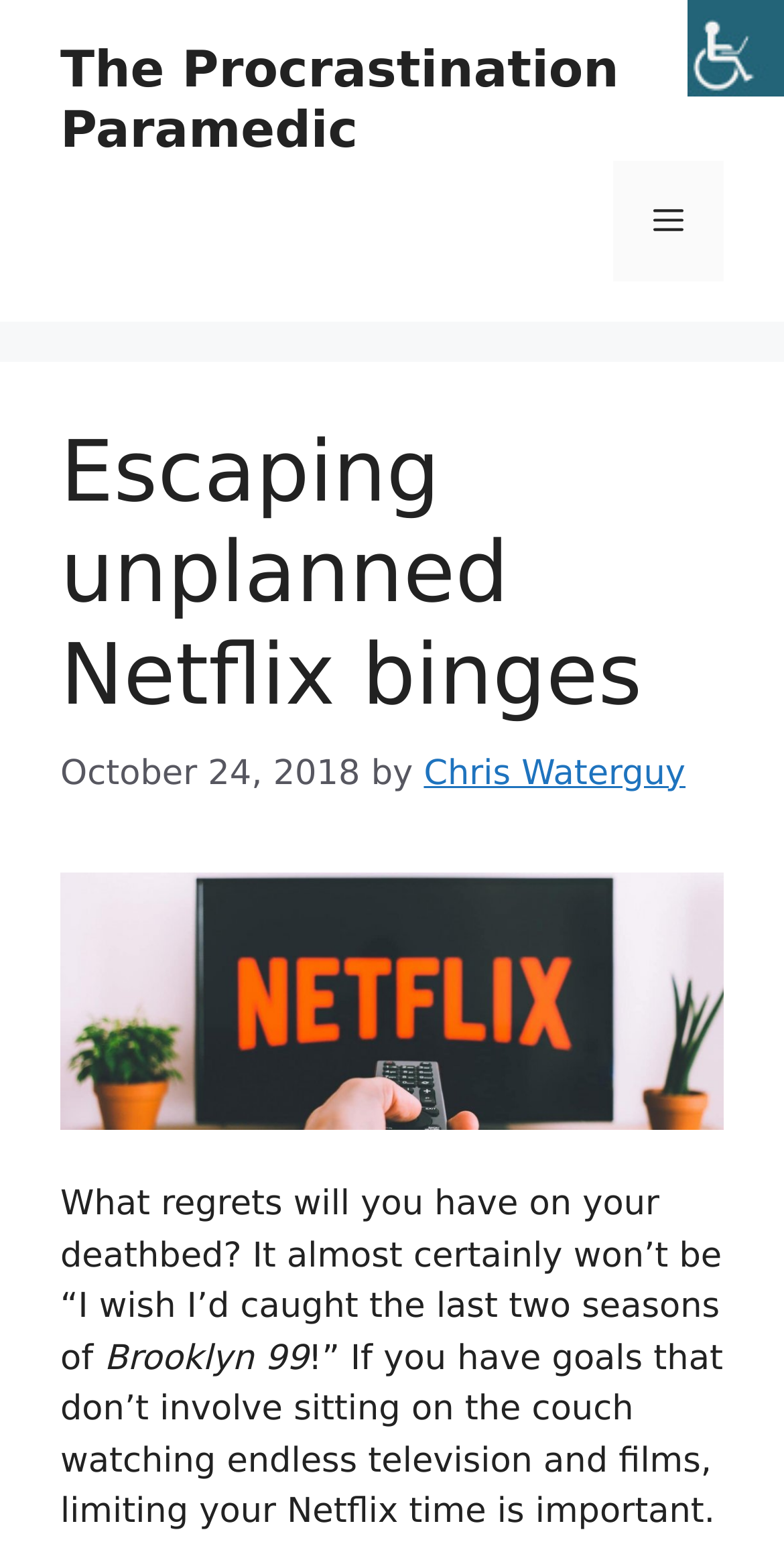Identify and provide the main heading of the webpage.

Escaping unplanned Netflix binges